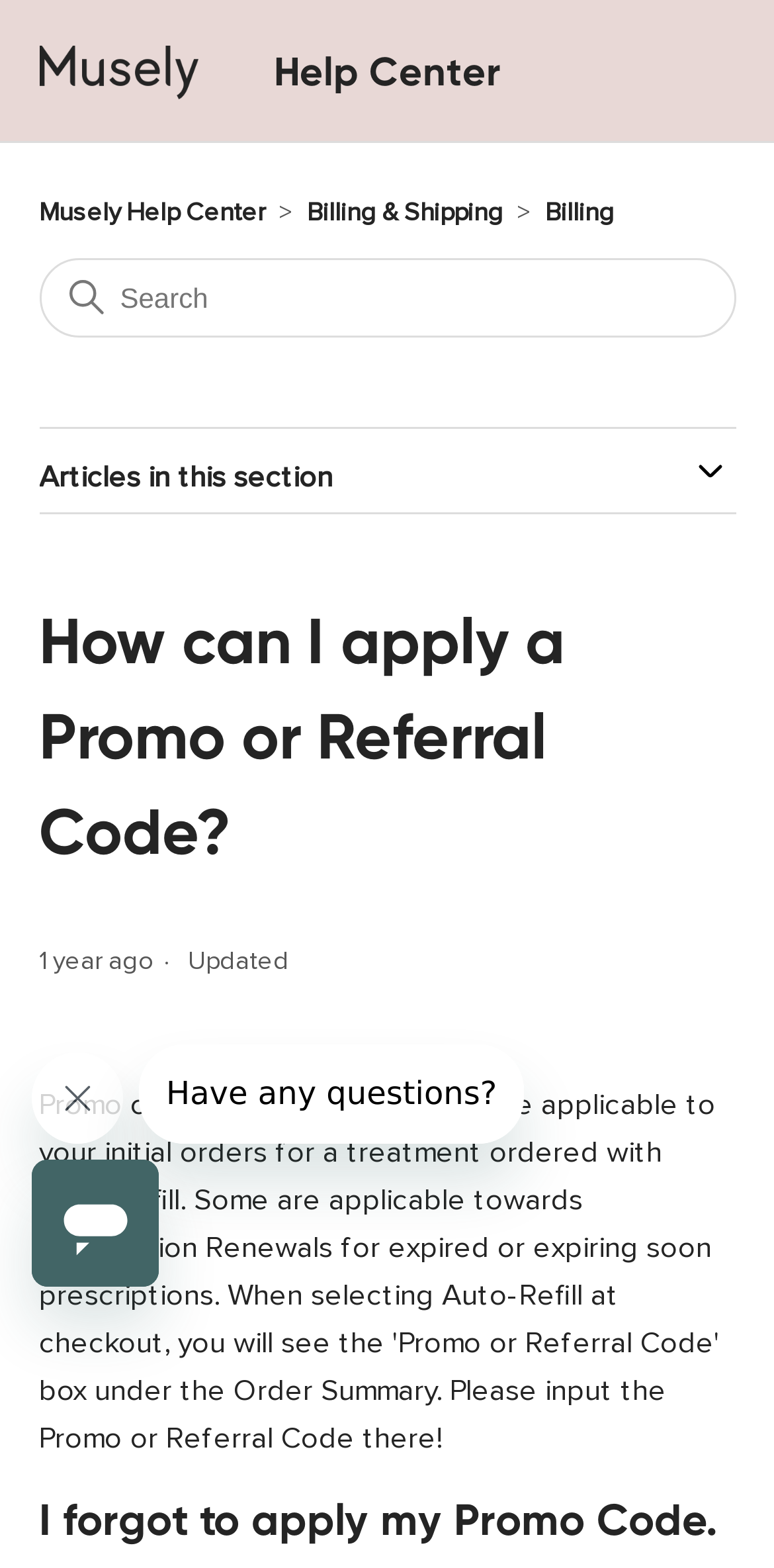Using the description: "Help Center", determine the UI element's bounding box coordinates. Ensure the coordinates are in the format of four float numbers between 0 and 1, i.e., [left, top, right, bottom].

[0.354, 0.03, 0.646, 0.06]